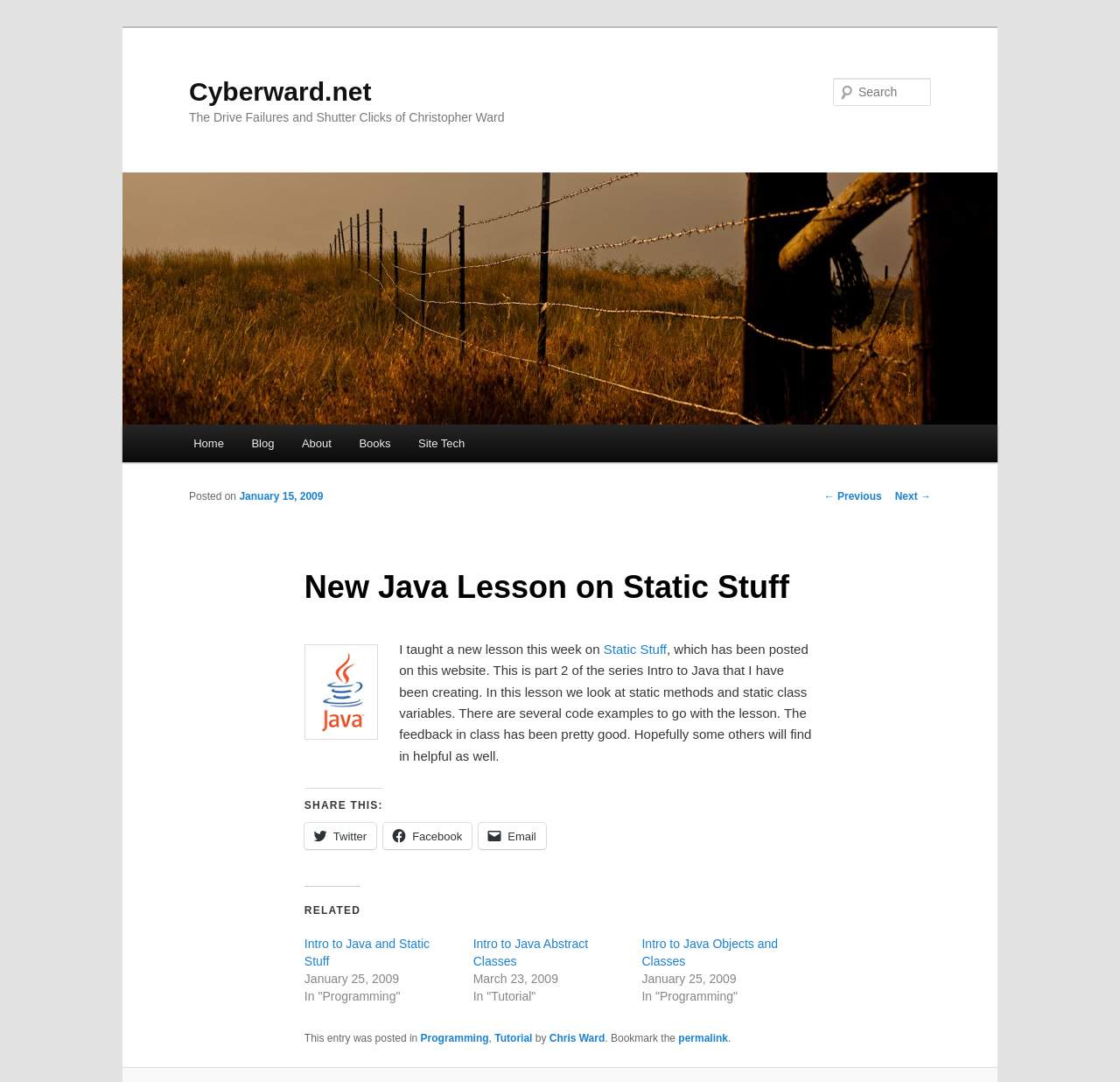Specify the bounding box coordinates of the area that needs to be clicked to achieve the following instruction: "Search for something".

[0.744, 0.072, 0.831, 0.098]